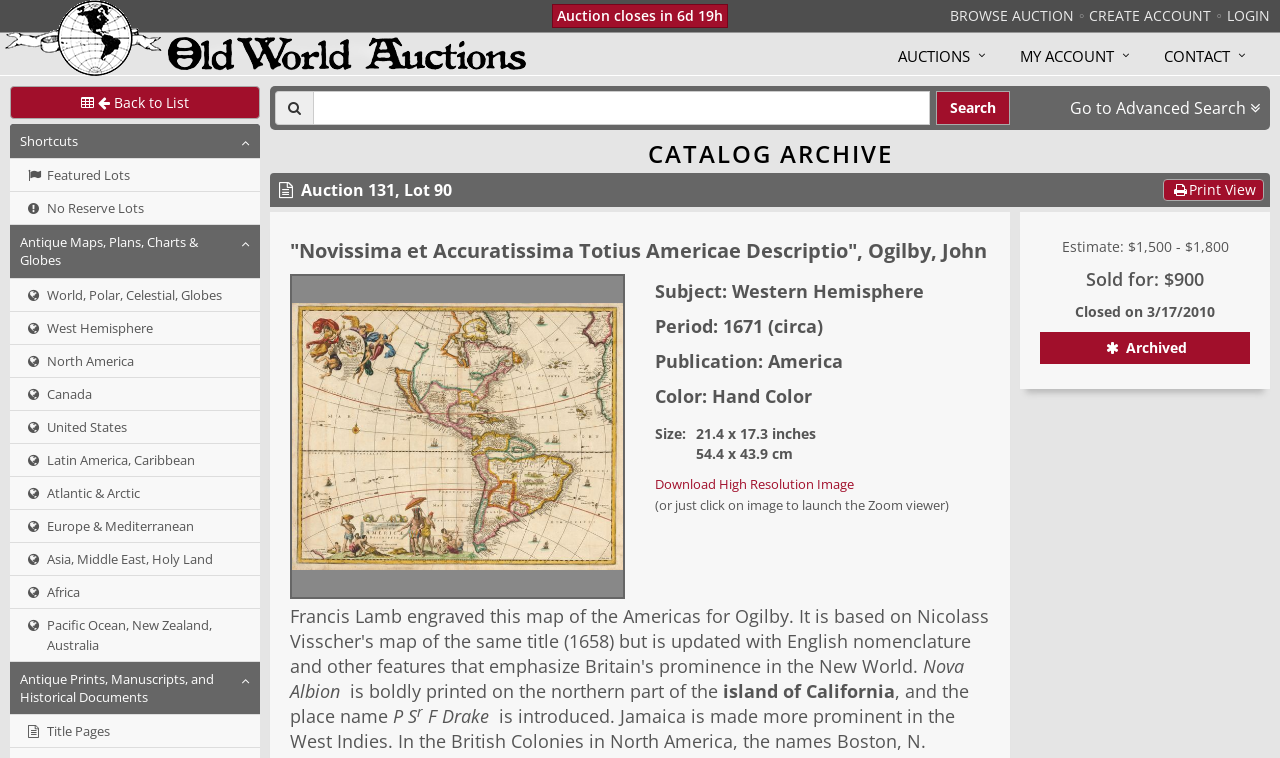Locate the bounding box coordinates of the clickable element to fulfill the following instruction: "Browse auction". Provide the coordinates as four float numbers between 0 and 1 in the format [left, top, right, bottom].

[0.742, 0.008, 0.839, 0.033]